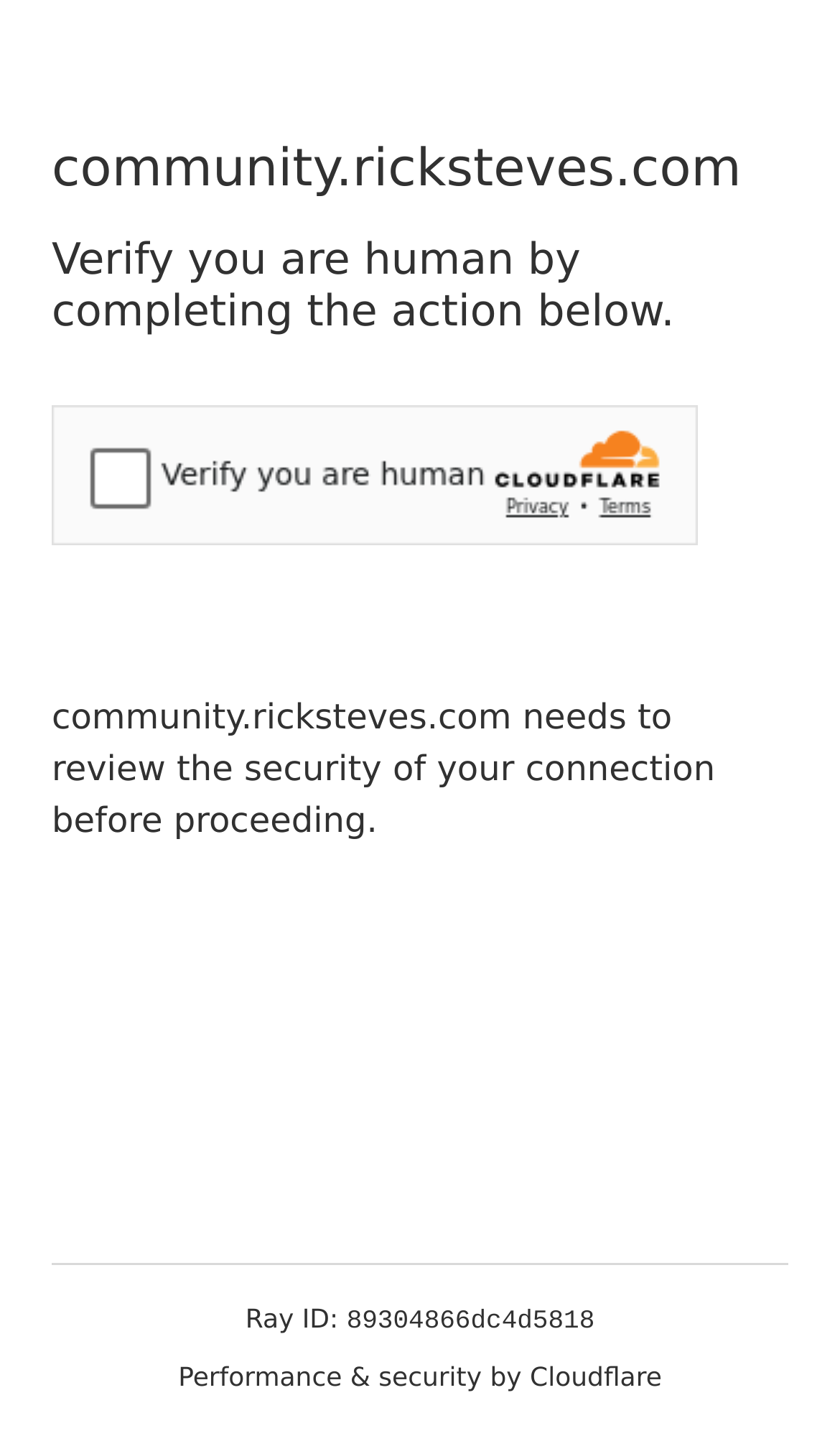What is the website trying to do before proceeding?
Using the image as a reference, give a one-word or short phrase answer.

Review security